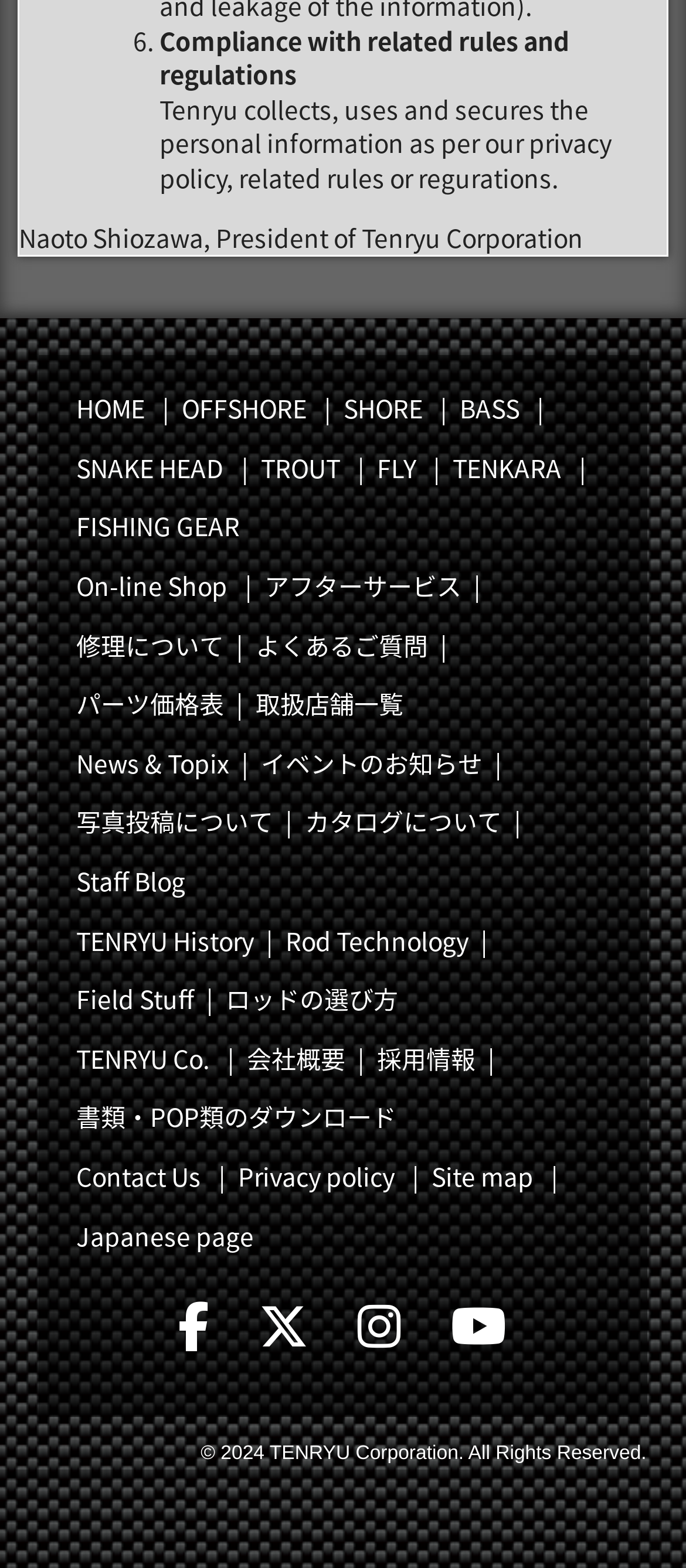Determine the bounding box coordinates for the UI element described. Format the coordinates as (top-left x, top-left y, bottom-right x, bottom-right y) and ensure all values are between 0 and 1. Element description: List 3

None